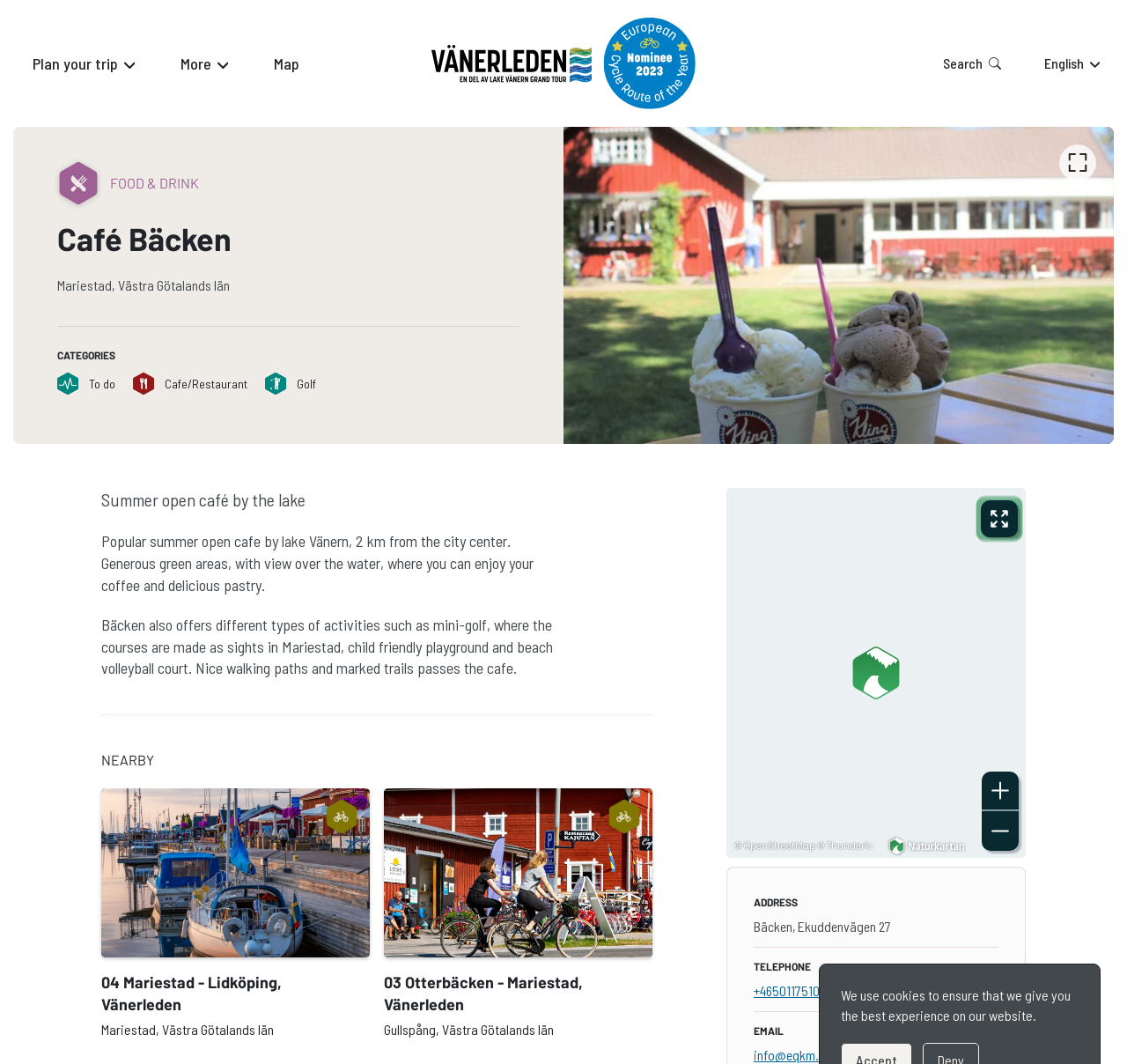What is the telephone number of Café Bäcken?
Refer to the image and respond with a one-word or short-phrase answer.

+4650117510